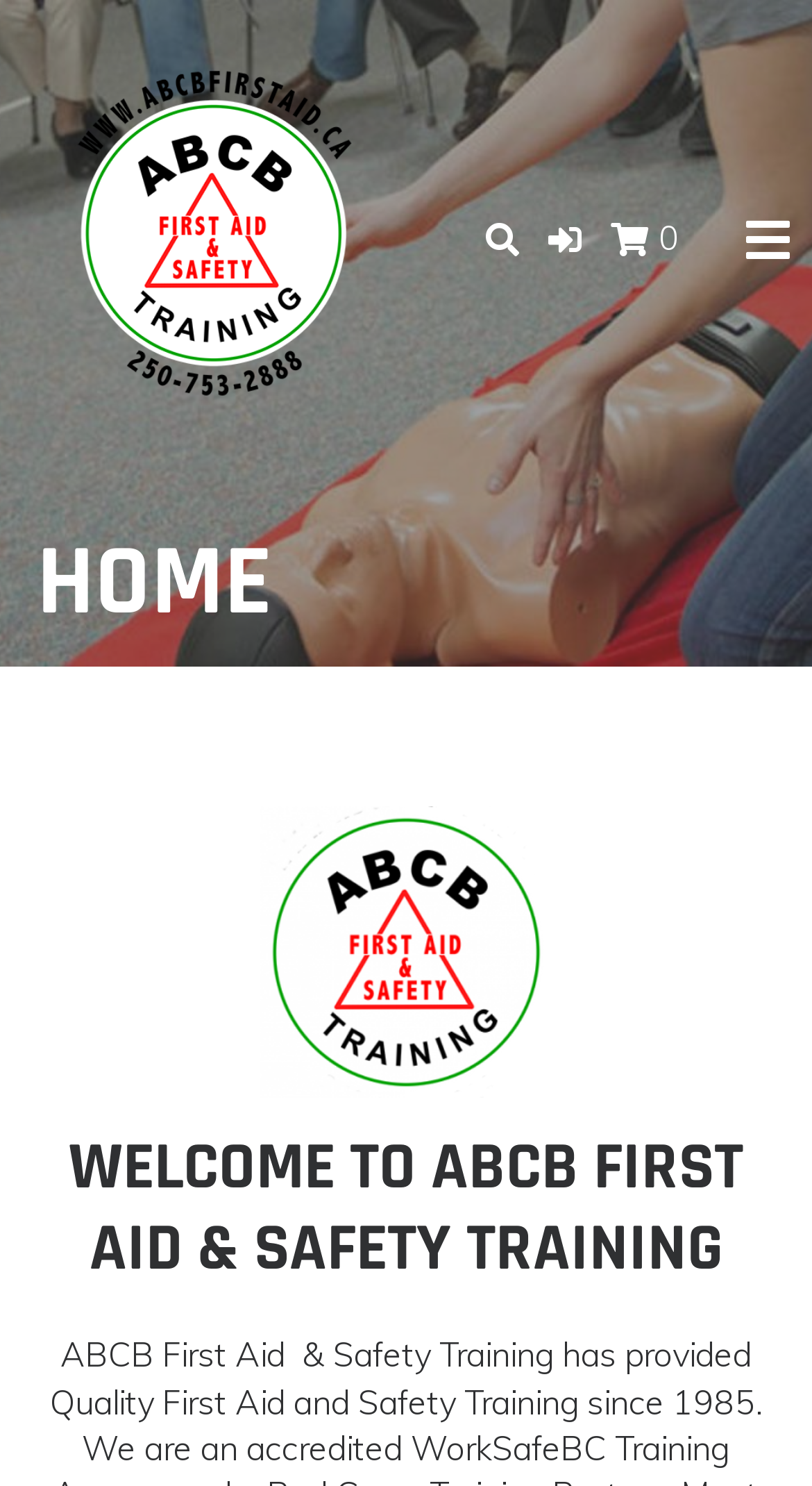Carefully examine the image and provide an in-depth answer to the question: What is the navigation menu item at the top left?

The navigation menu item at the top left is a heading element that reads 'HOME', indicating that it is a link to the homepage.